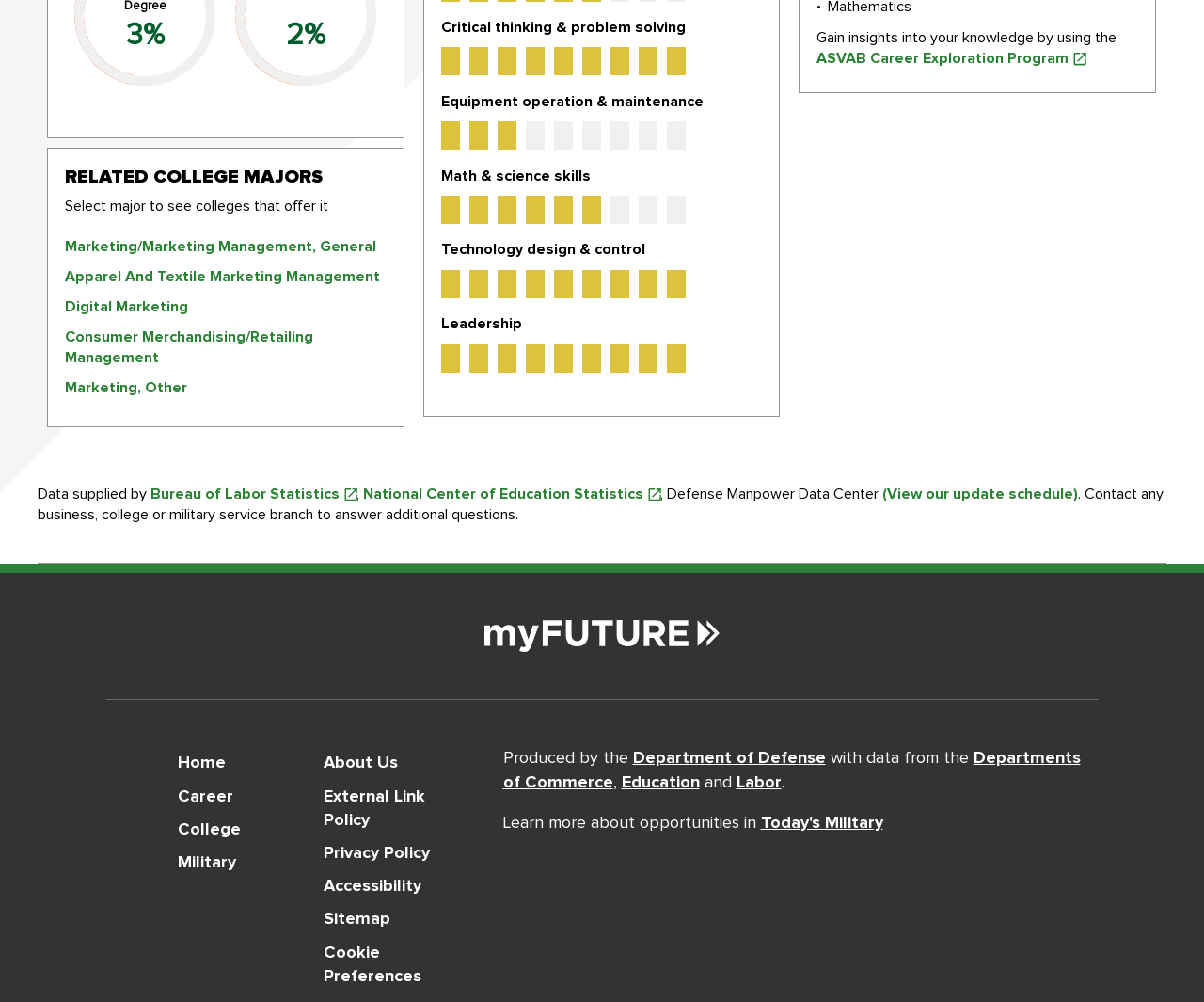Please identify the bounding box coordinates of the element I need to click to follow this instruction: "Visit 'Bureau of Labor Statistics'".

[0.125, 0.485, 0.296, 0.5]